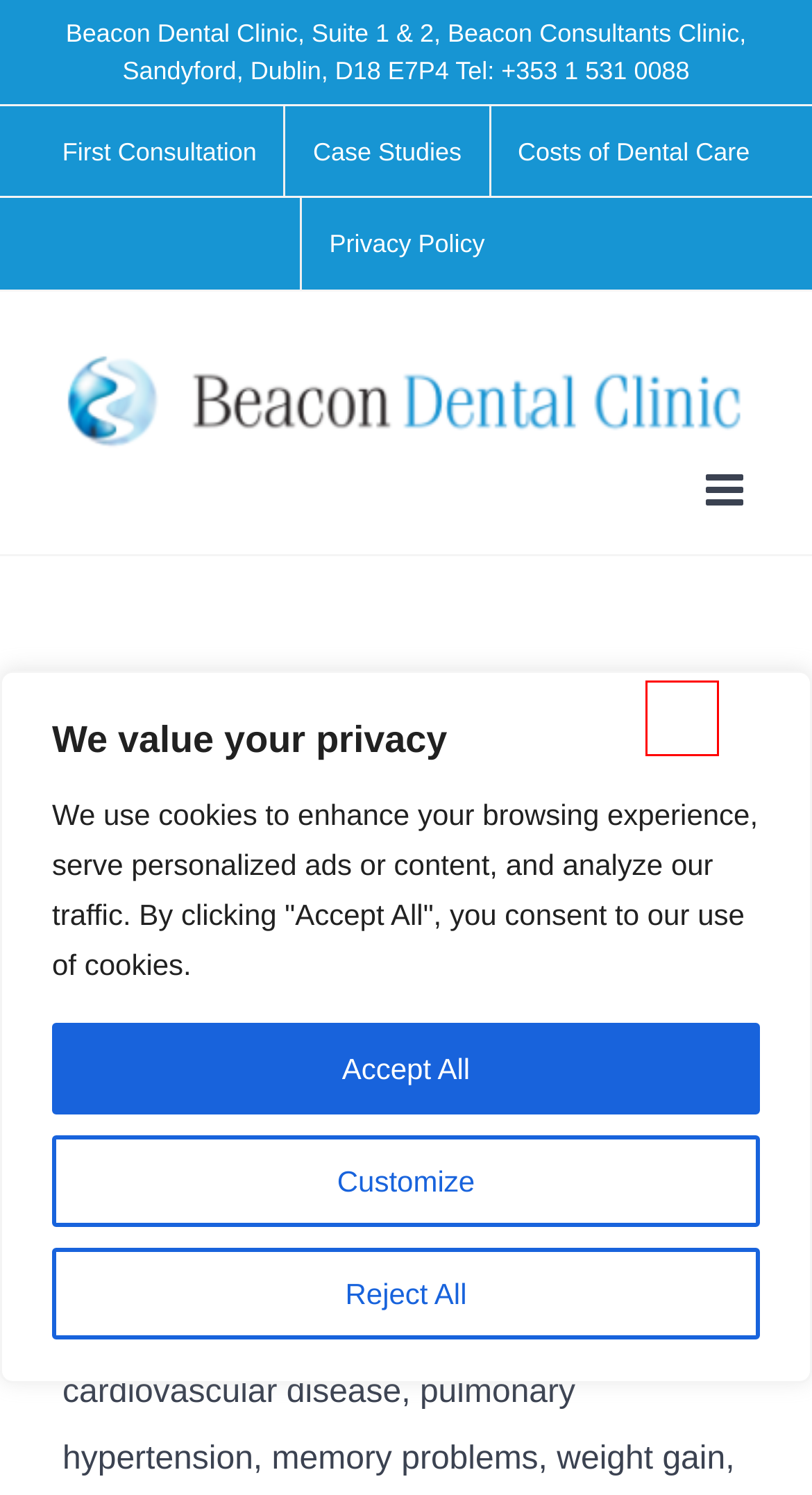Review the webpage screenshot provided, noting the red bounding box around a UI element. Choose the description that best matches the new webpage after clicking the element within the bounding box. The following are the options:
A. Sleep Apnea Treatment Dublin l Snoring Treatment Dublin
B. The Effects of Sleep Apnea on the Body
C. First Consultation l Dental Clinic Dublin 18 l Dentist Dublin
D. Beacon Dental Clinic Privacy Policy l Dentist Dublin 18
E. Snoring Treatment Dublin Archives - Beacon Dental
F. The Mandibular Advancement Device l M.A.D l Snoring Treatment
G. Contact the Beacon Dental Clinic, Sandyford, Dublin 18
H. Is Snoring harmful? - Beacon Dental

B